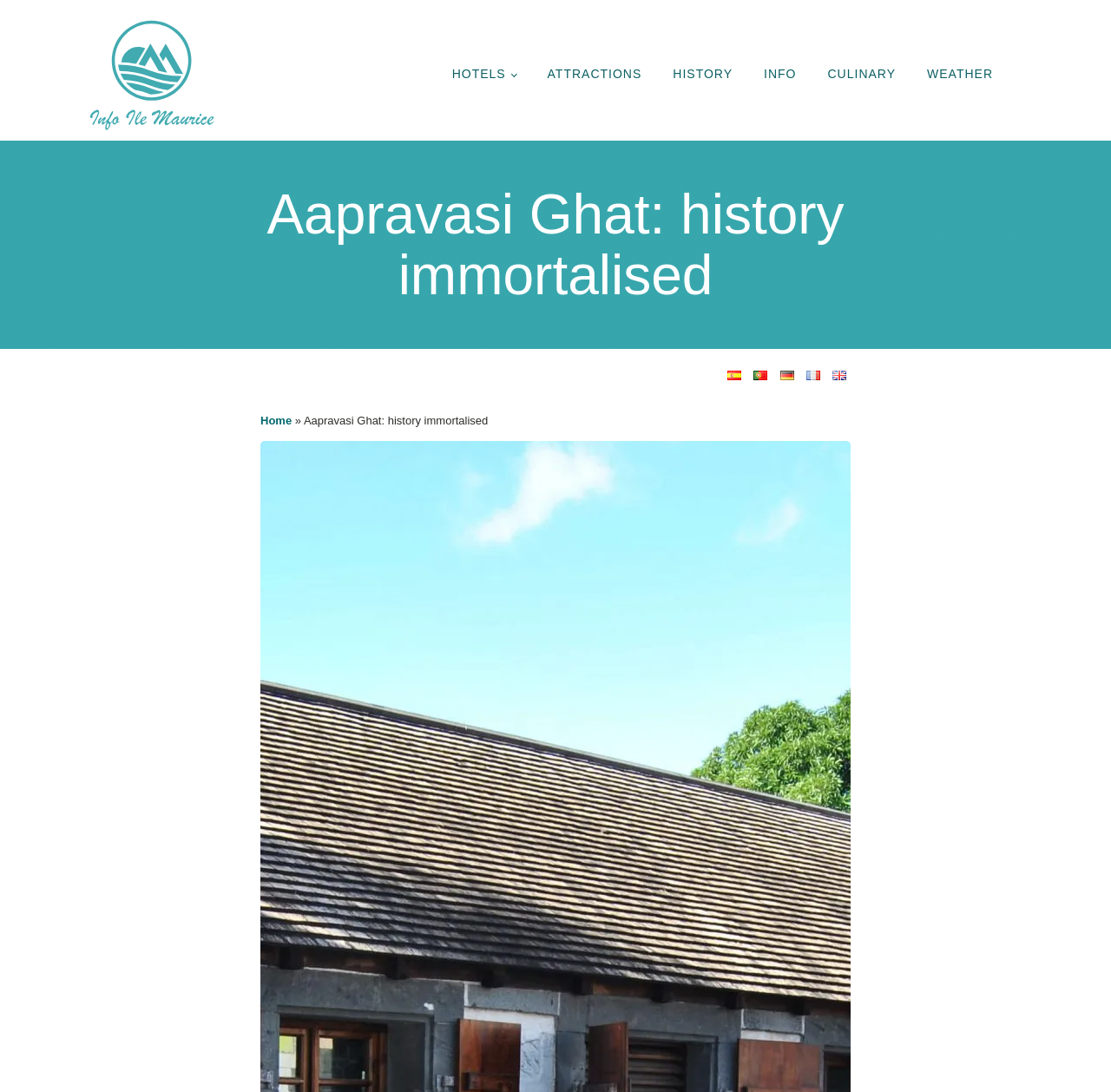Provide the bounding box coordinates for the UI element that is described as: "alt="logo ile maurice"".

[0.078, 0.016, 0.195, 0.12]